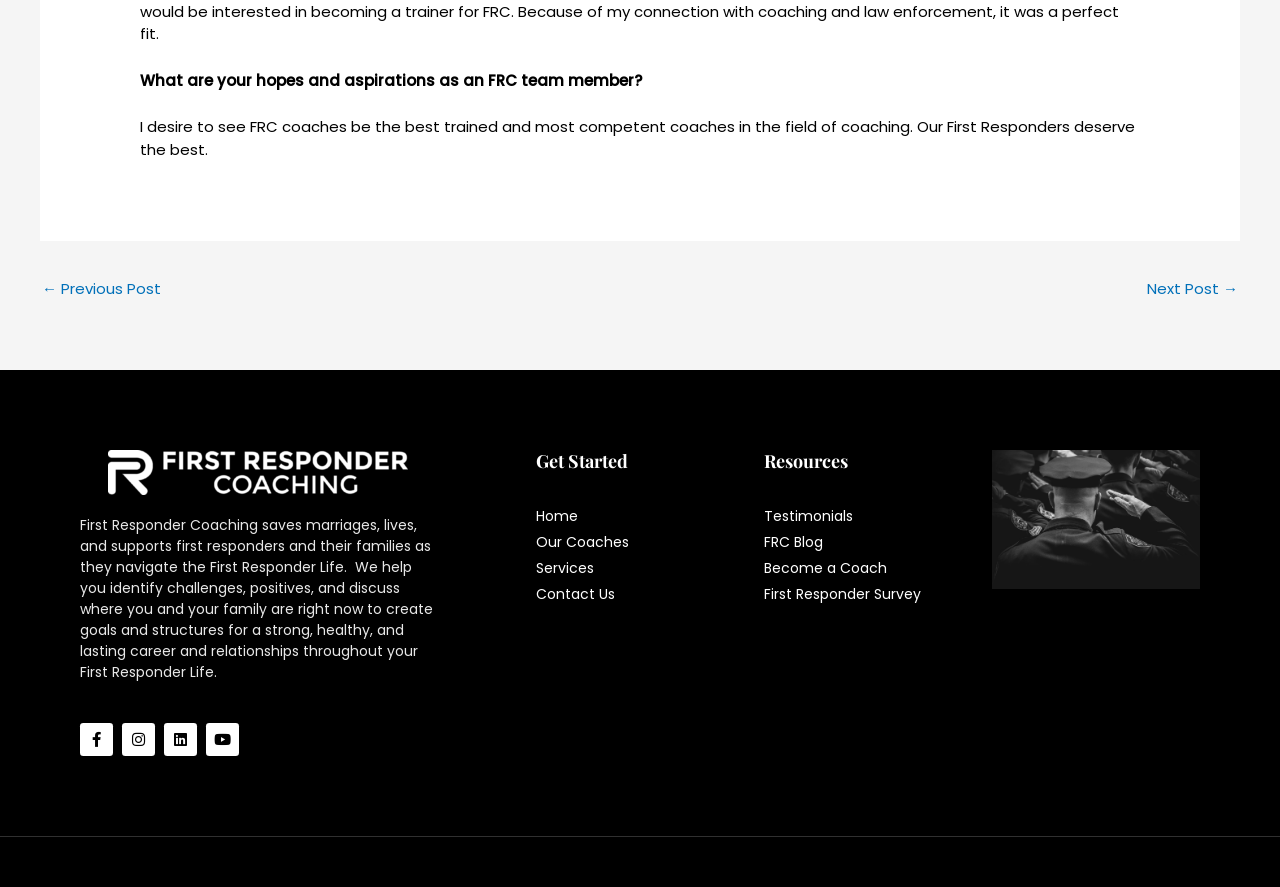What is the aspiration of an FRC team member?
Using the image as a reference, give an elaborate response to the question.

According to the StaticText element with the text 'I desire to see FRC coaches be the best trained and most competent coaches in the field of coaching.', it can be inferred that the aspiration of an FRC team member is to have the best trained and most competent coaches.